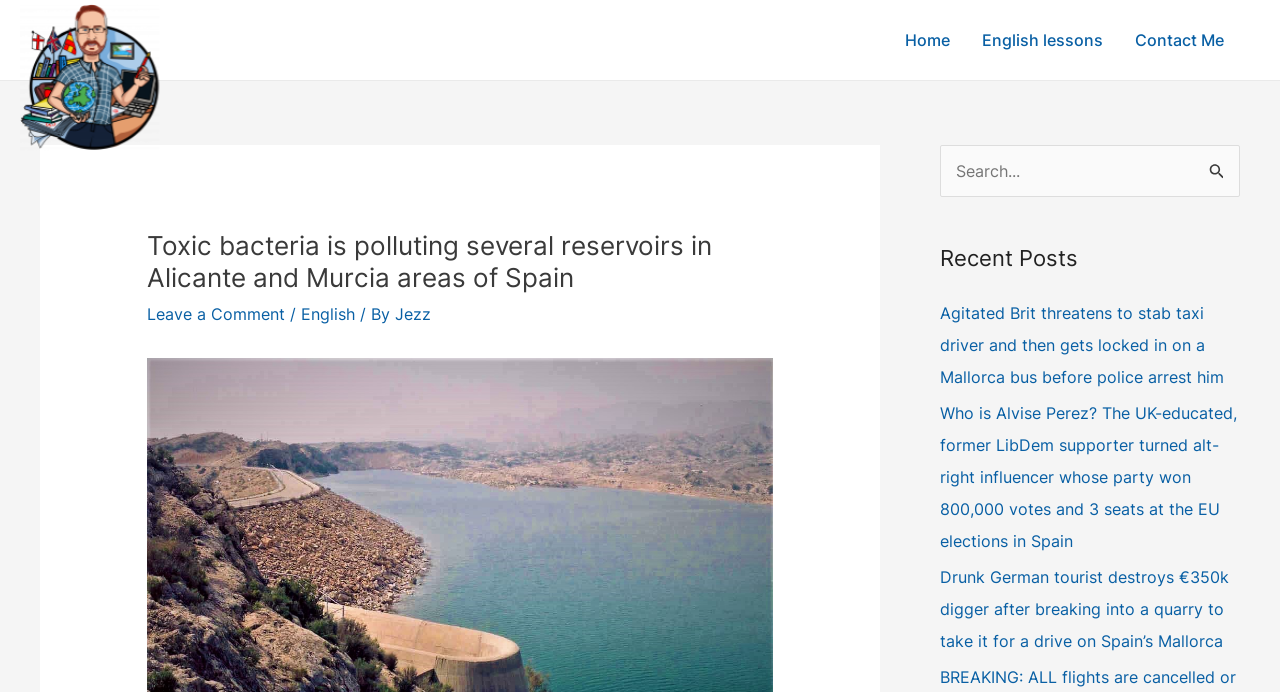Identify the bounding box coordinates for the element that needs to be clicked to fulfill this instruction: "View the English lessons page". Provide the coordinates in the format of four float numbers between 0 and 1: [left, top, right, bottom].

[0.755, 0.0, 0.874, 0.116]